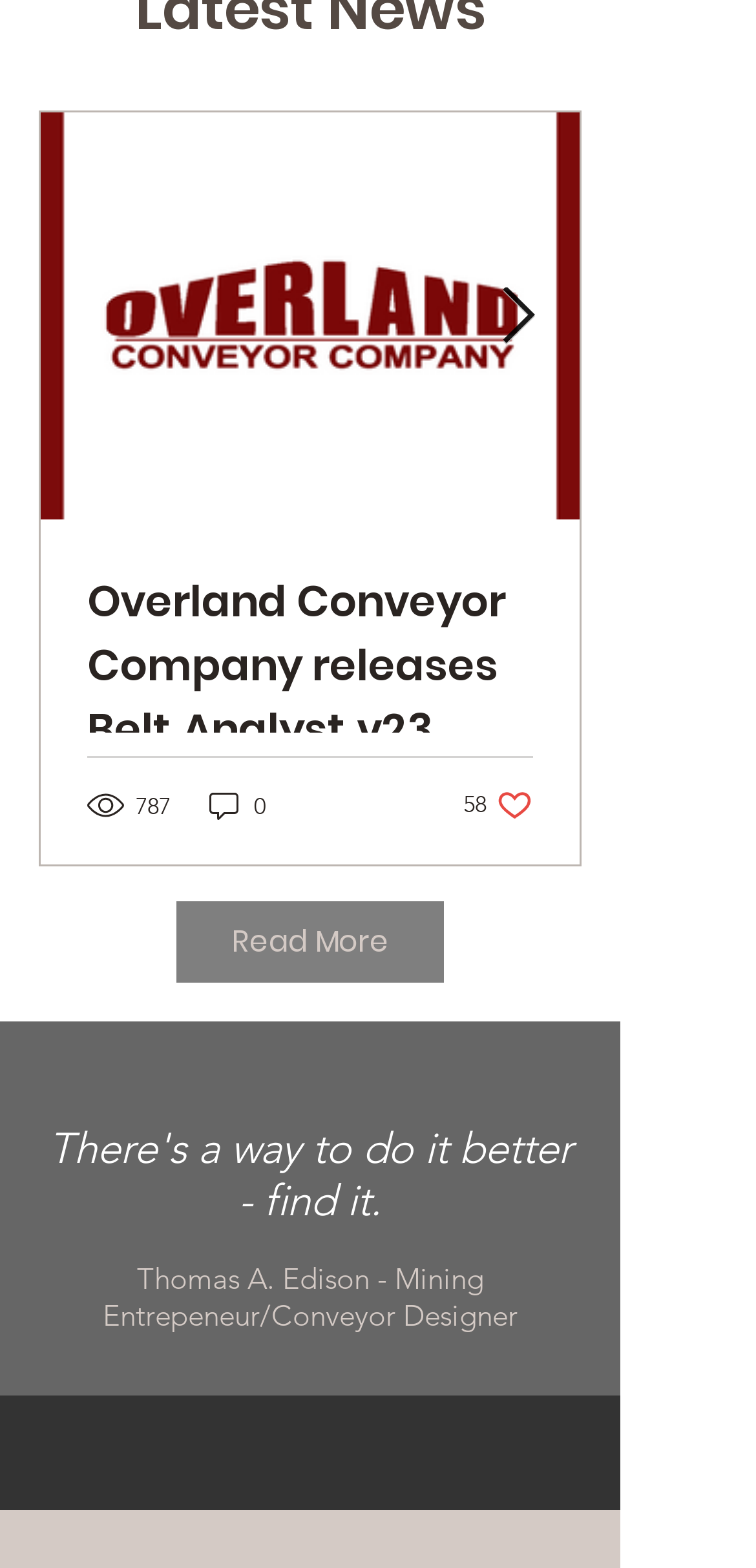How many social media links are available?
From the screenshot, provide a brief answer in one word or phrase.

3